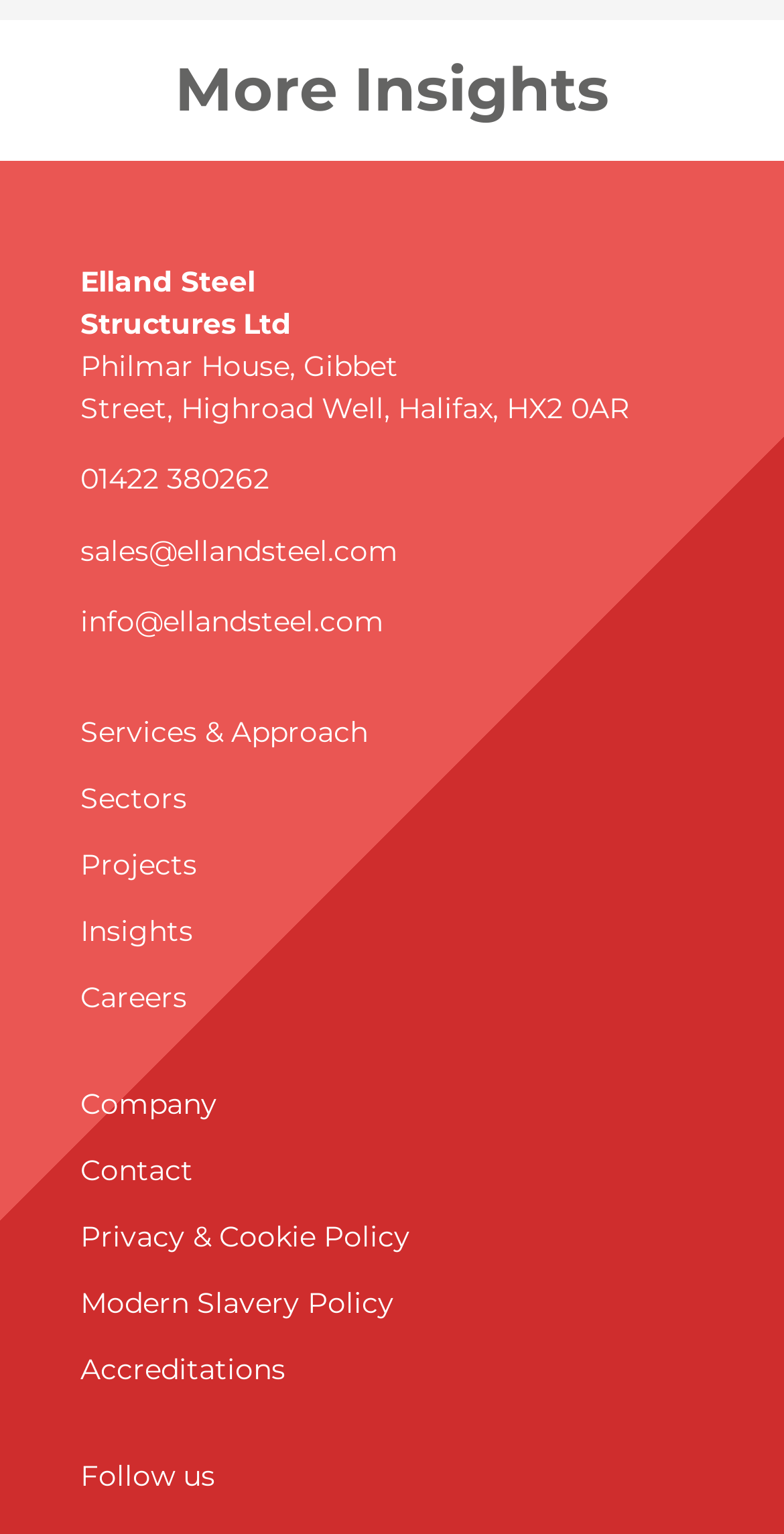Please locate the bounding box coordinates for the element that should be clicked to achieve the following instruction: "Search for something". Ensure the coordinates are given as four float numbers between 0 and 1, i.e., [left, top, right, bottom].

None